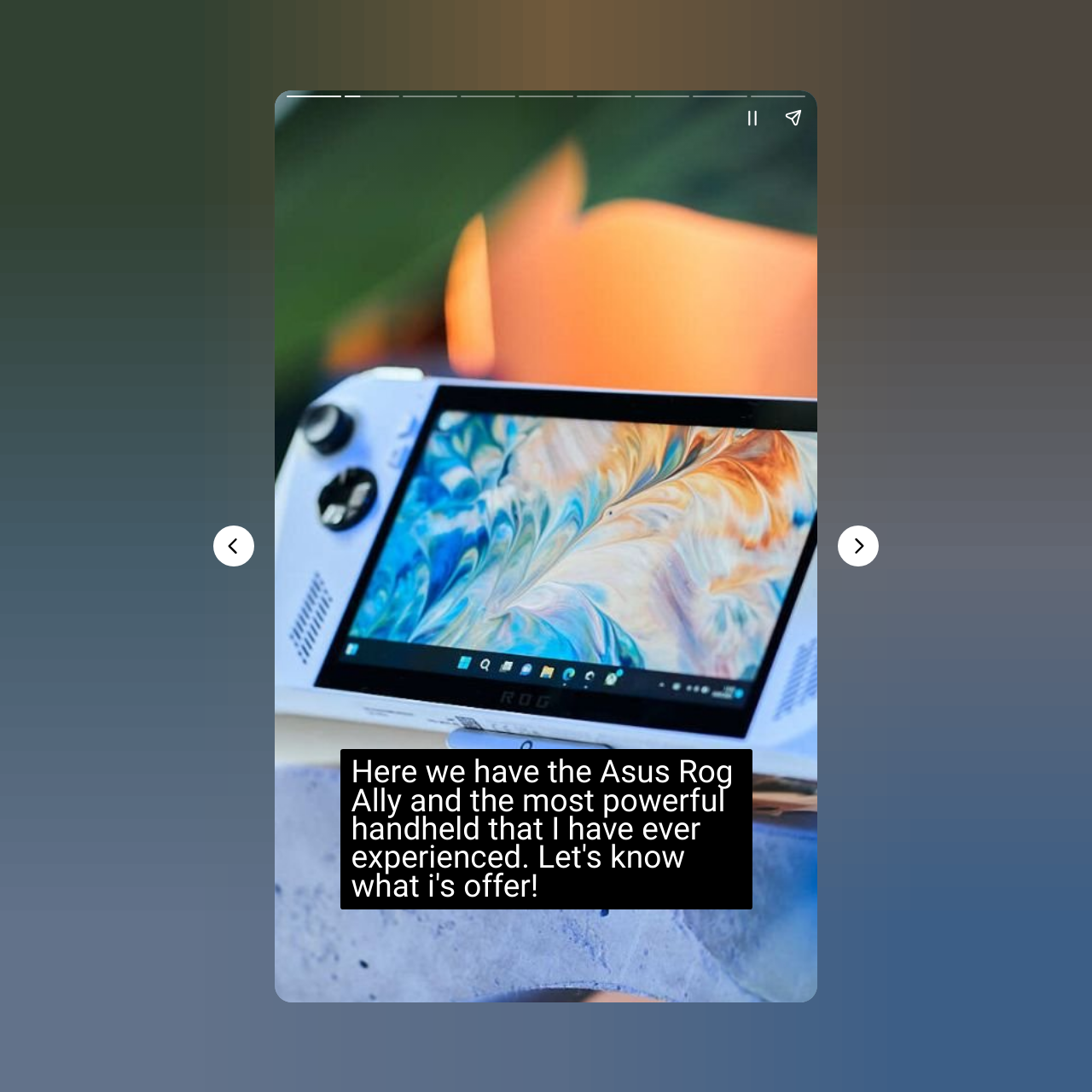Please answer the following question using a single word or phrase: 
How many buttons are there in the complementary section?

2